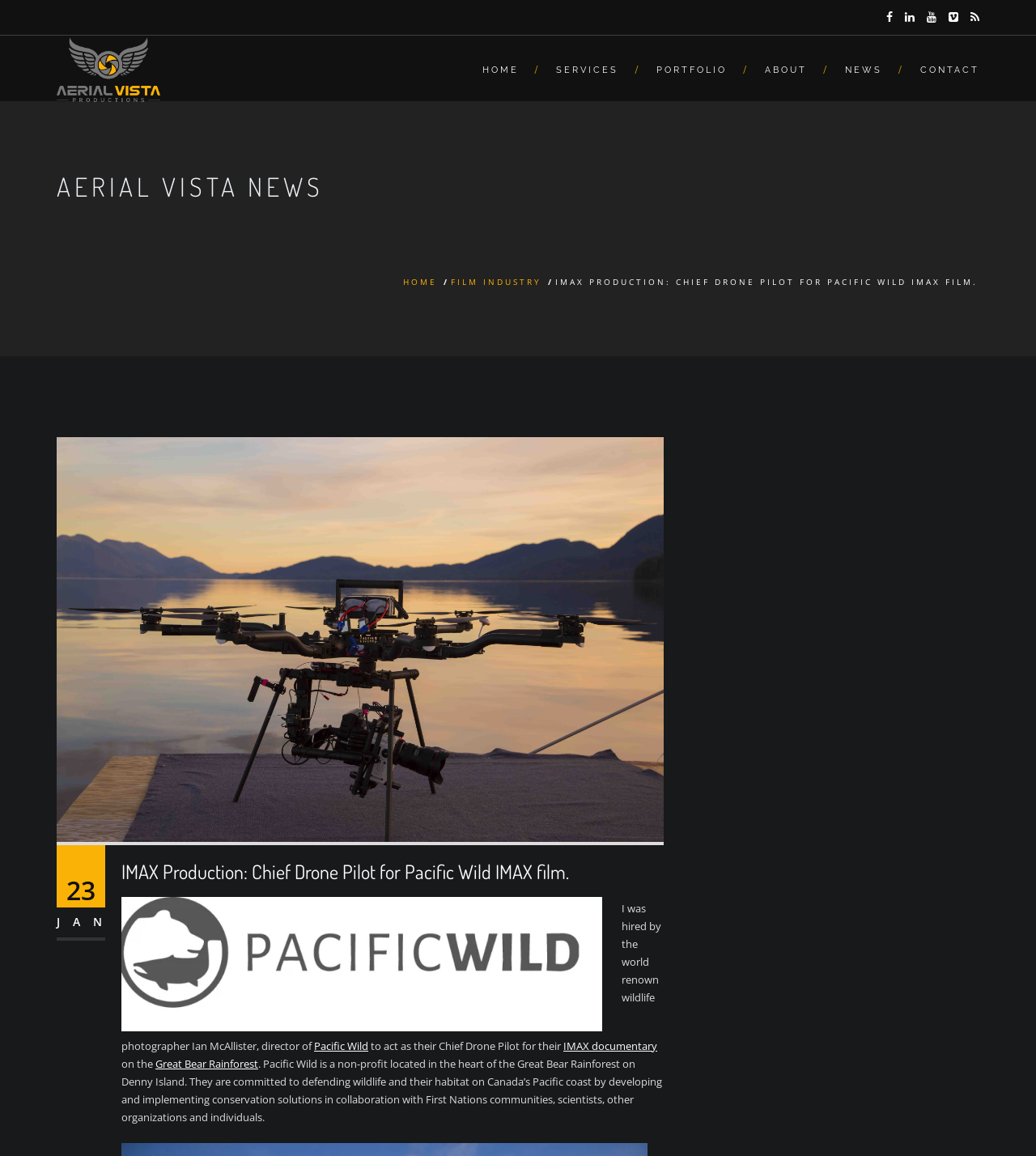What is the title of the news article?
Please provide a single word or phrase as your answer based on the screenshot.

IMAX Production: Chief Drone Pilot for Pacific Wild IMAX film